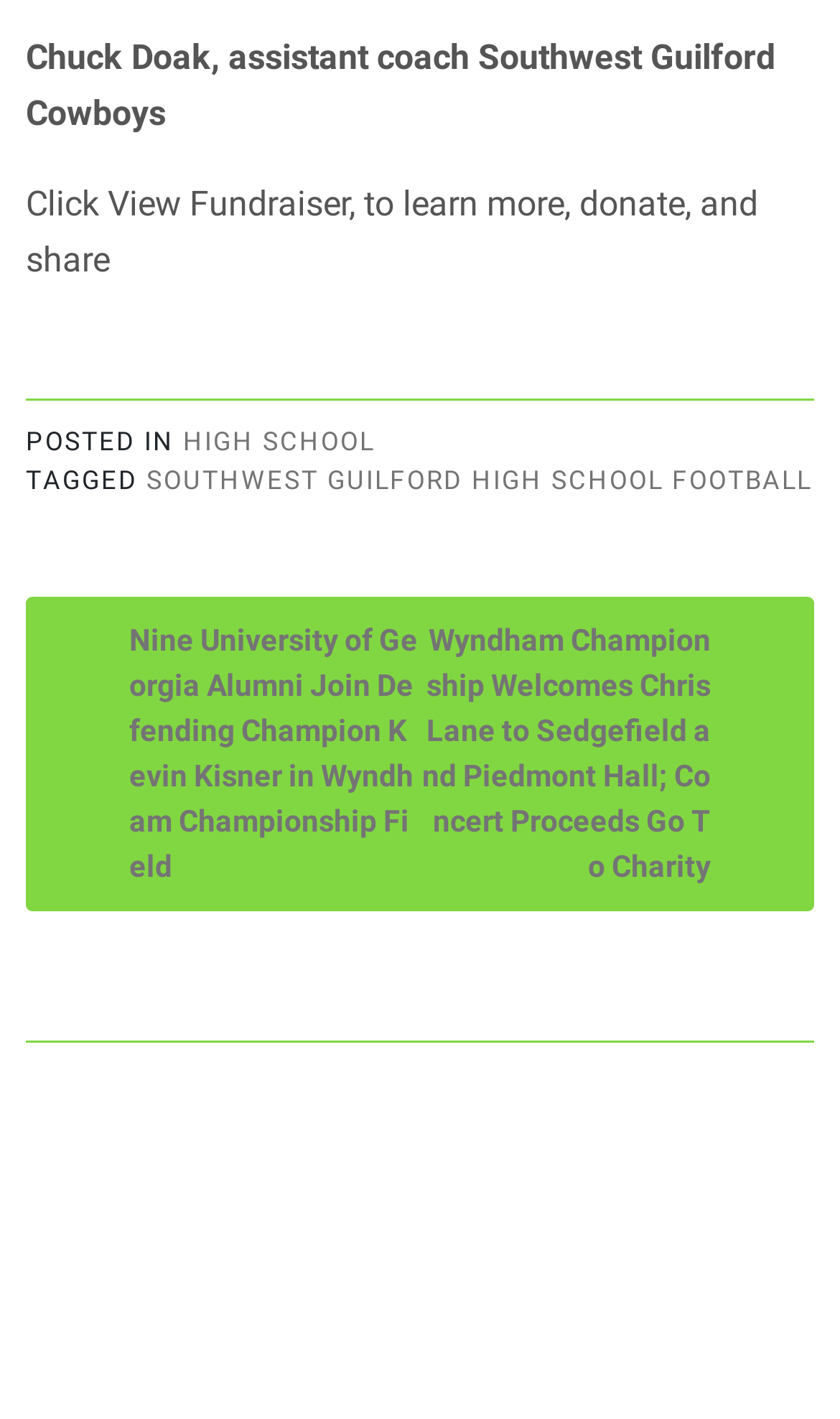How many links are in the post navigation section?
Give a single word or phrase as your answer by examining the image.

2